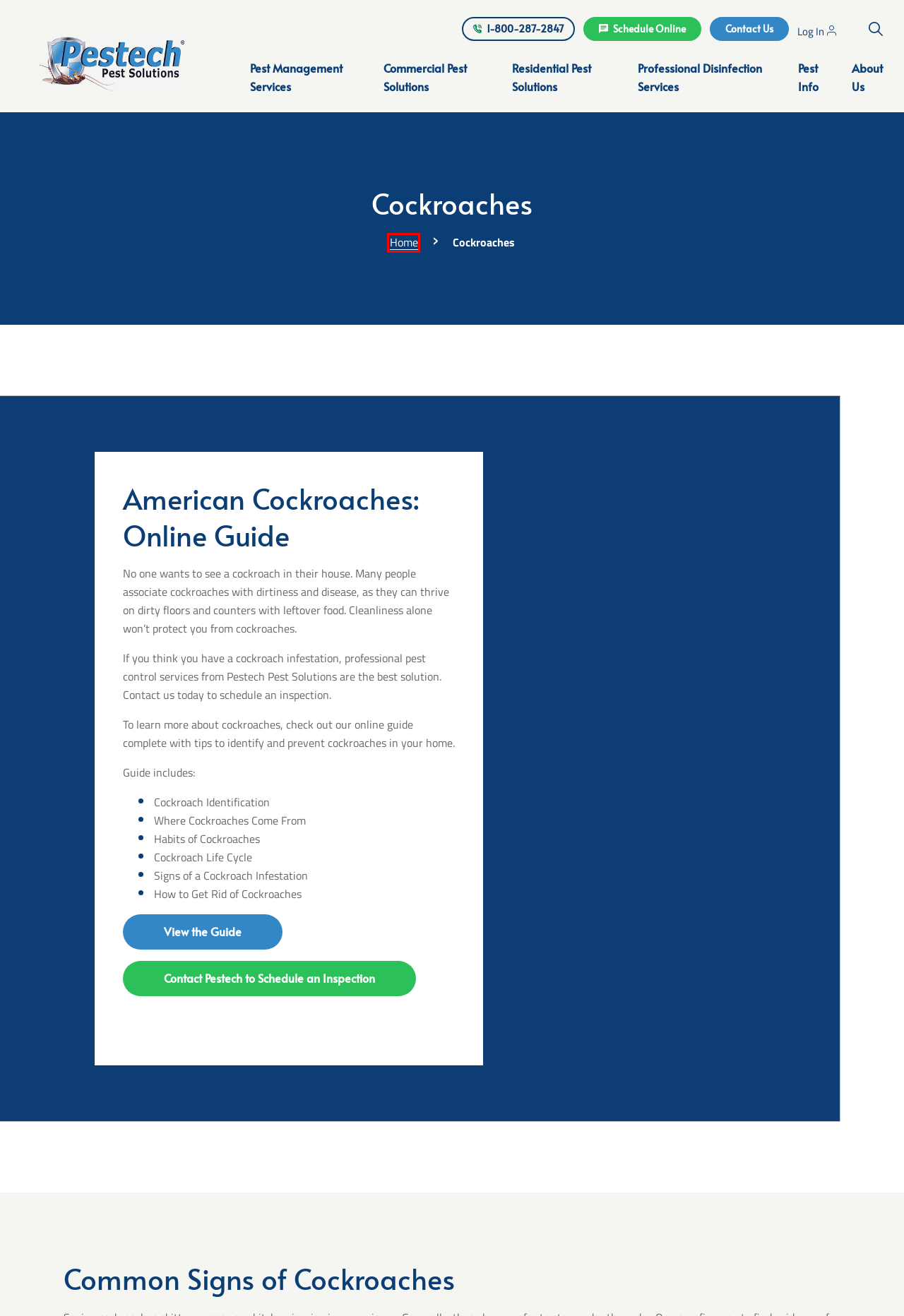You are given a screenshot depicting a webpage with a red bounding box around a UI element. Select the description that best corresponds to the new webpage after clicking the selected element. Here are the choices:
A. Disinfection Services for Businesses in New York | Pestech
B. Complete Guide to American Cockroaches | Pestech
C. Contact Us for Immediate & Long-Term Pest Control | Pestech
D. Pest Control Company in New York | Pestech Pest Solutions
E. Residential Pest Control Services in New York | Pestech
F. New York Pest Management Company | Pestech Pest Solutions
G. Portal
H. Online Sales

F